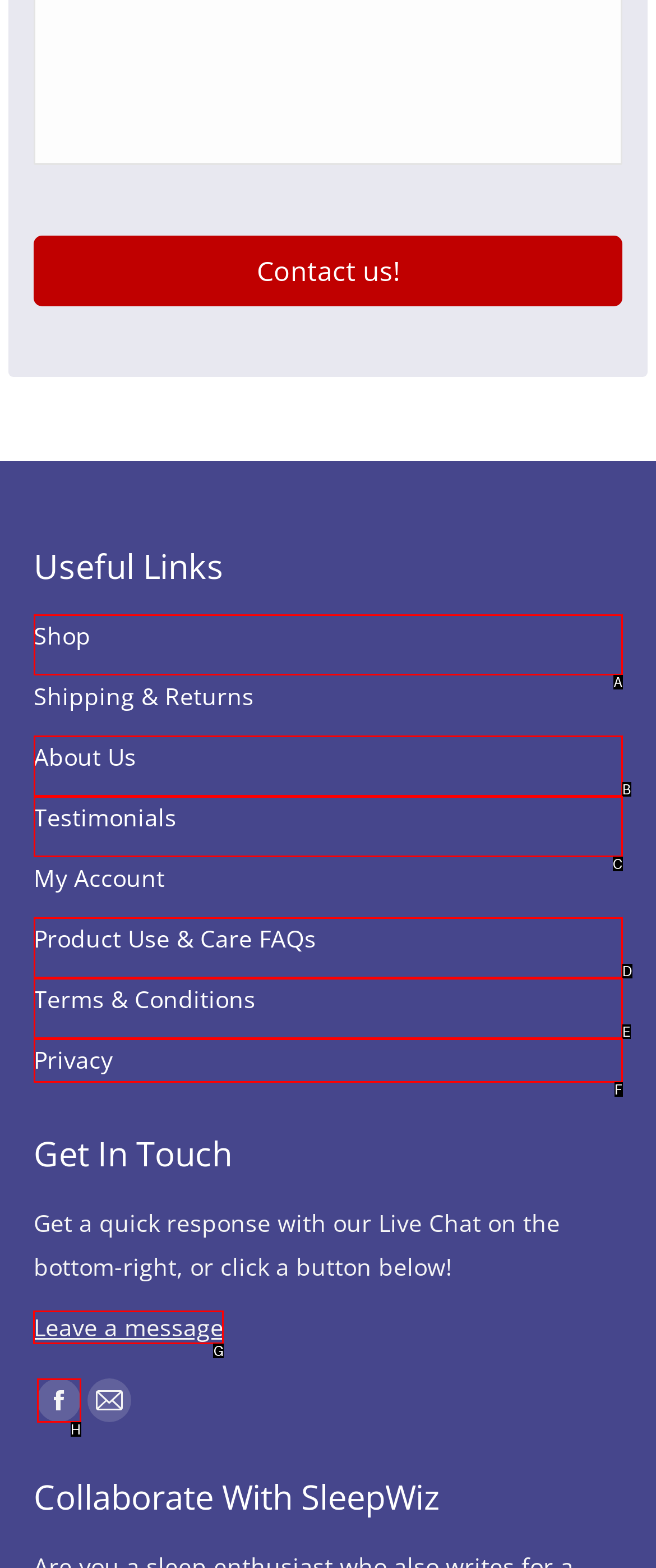Tell me which one HTML element I should click to complete the following instruction: Leave a message
Answer with the option's letter from the given choices directly.

G